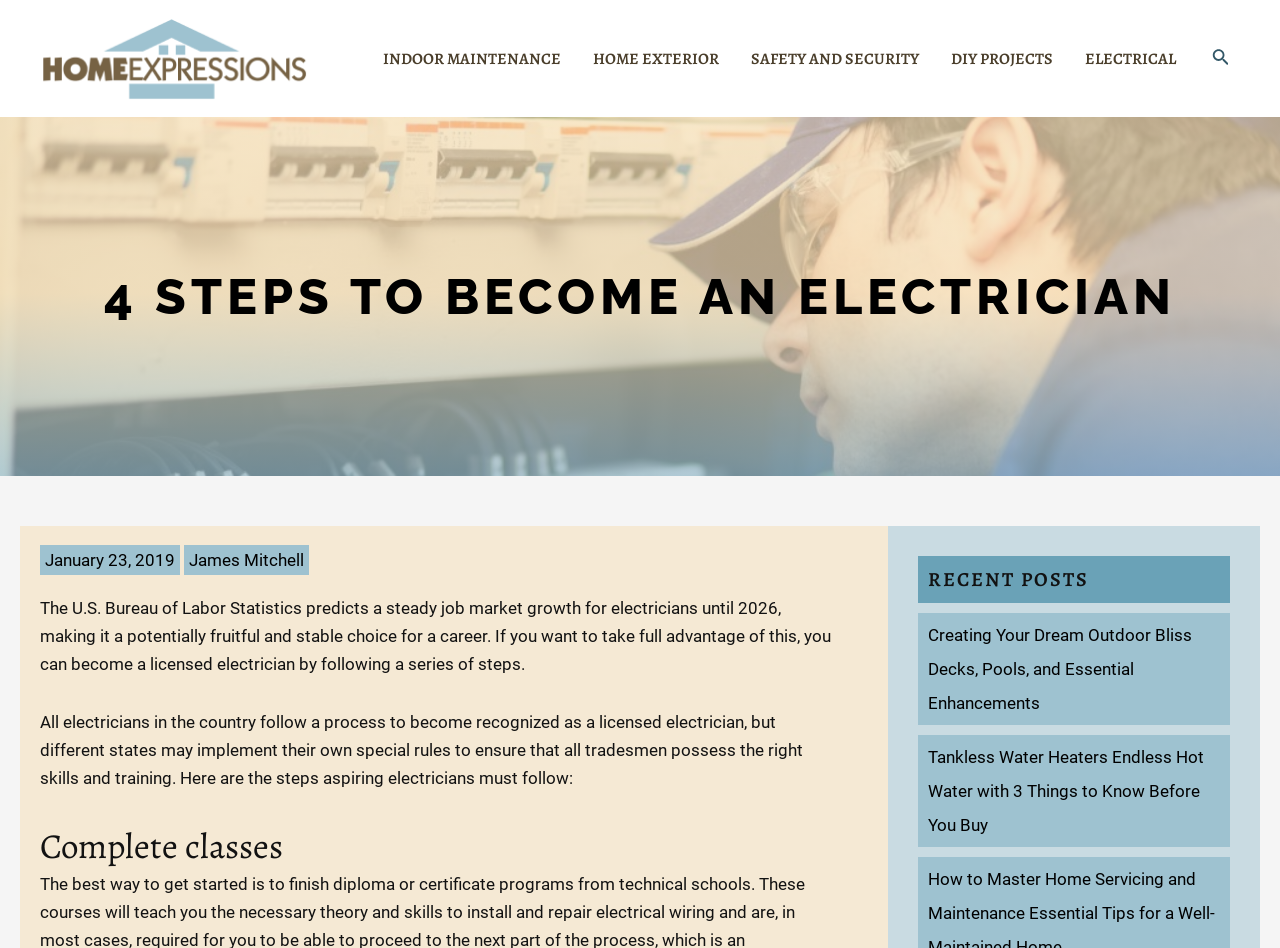Use a single word or phrase to answer this question: 
What is the fourth menu item in the site navigation?

DIY PROJECTS